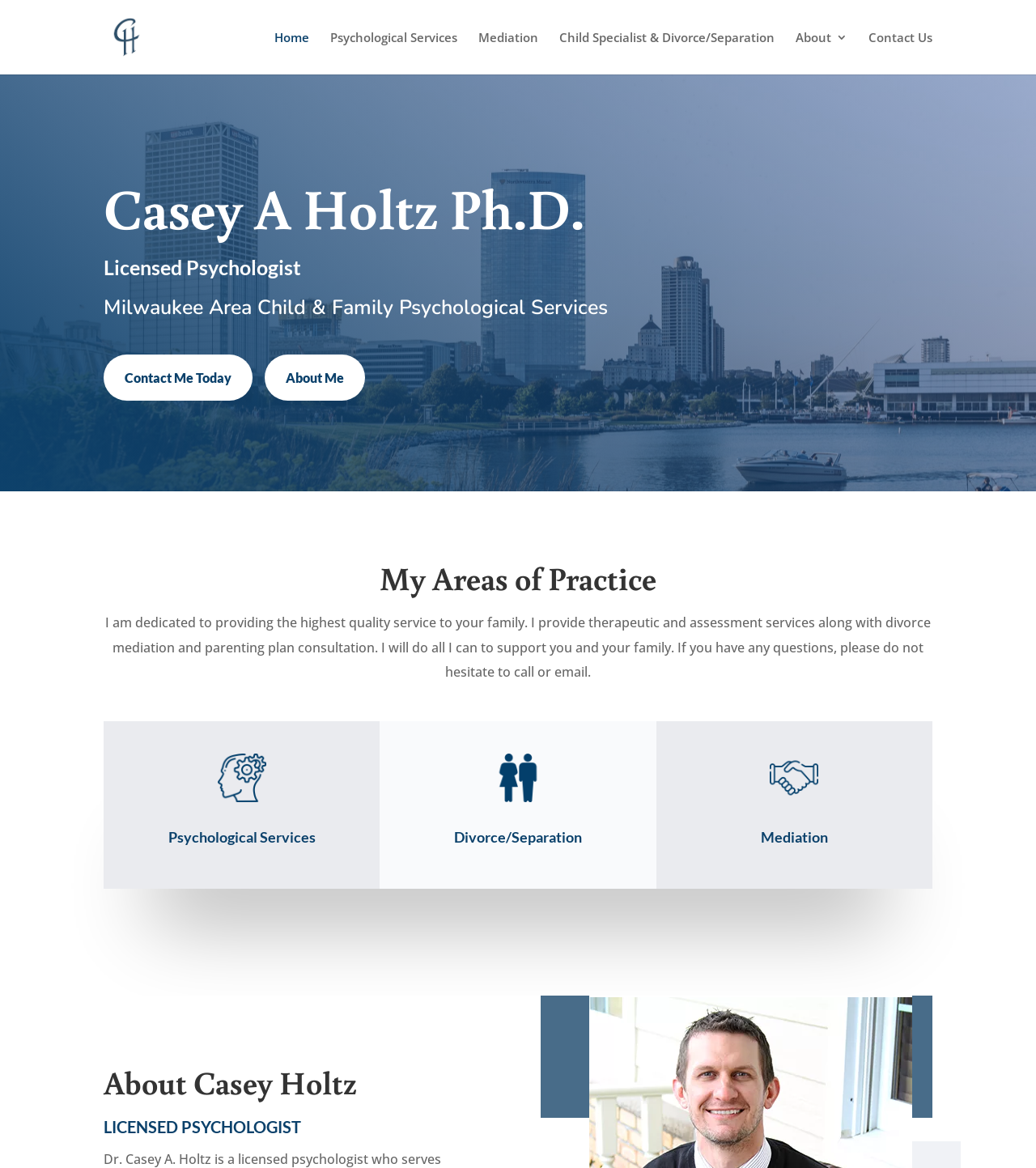Specify the bounding box coordinates of the element's region that should be clicked to achieve the following instruction: "contact the psychologist today". The bounding box coordinates consist of four float numbers between 0 and 1, in the format [left, top, right, bottom].

[0.1, 0.304, 0.244, 0.343]